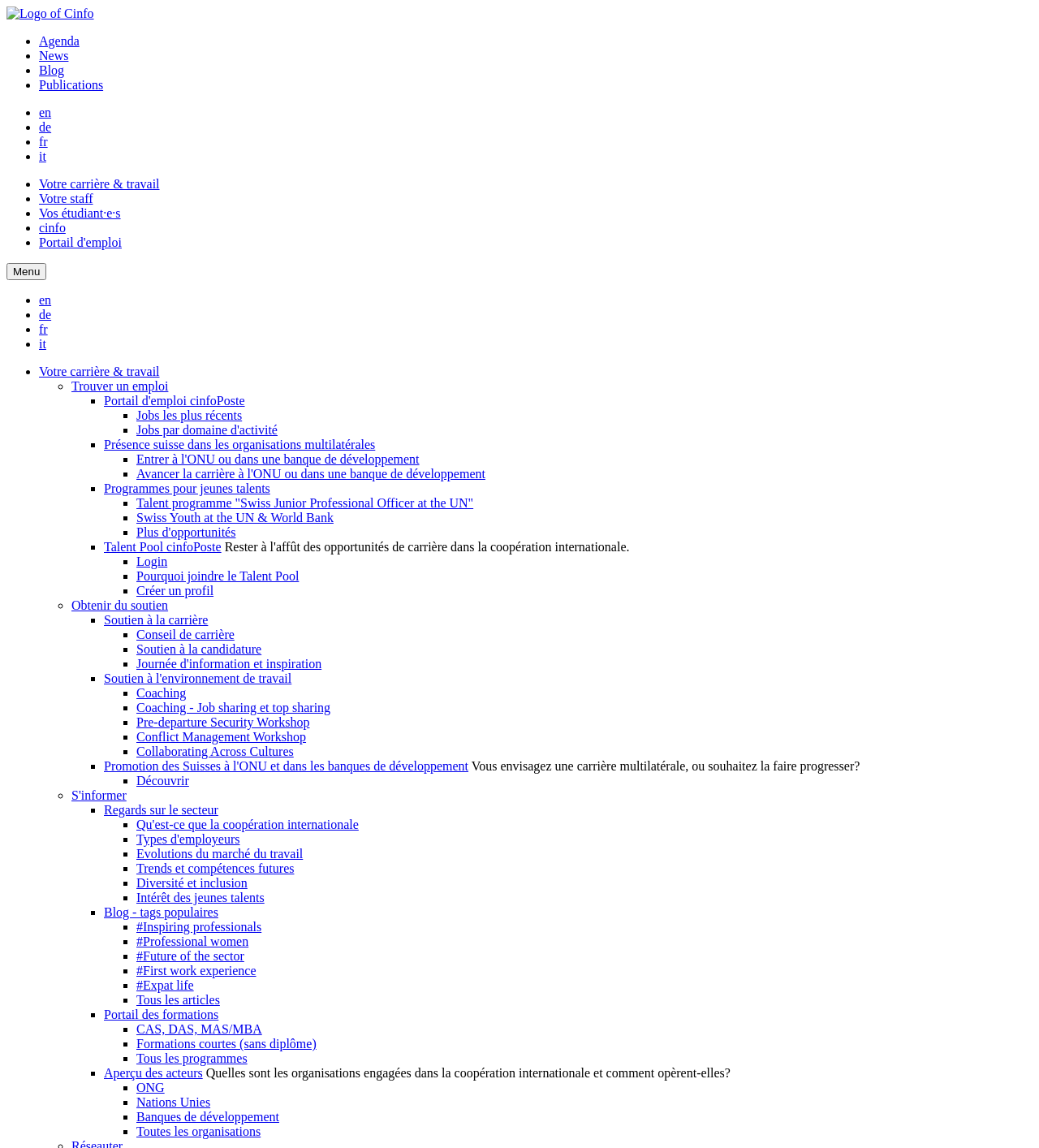Please locate the bounding box coordinates of the element that needs to be clicked to achieve the following instruction: "Click the 'Agenda' link". The coordinates should be four float numbers between 0 and 1, i.e., [left, top, right, bottom].

[0.038, 0.03, 0.076, 0.042]